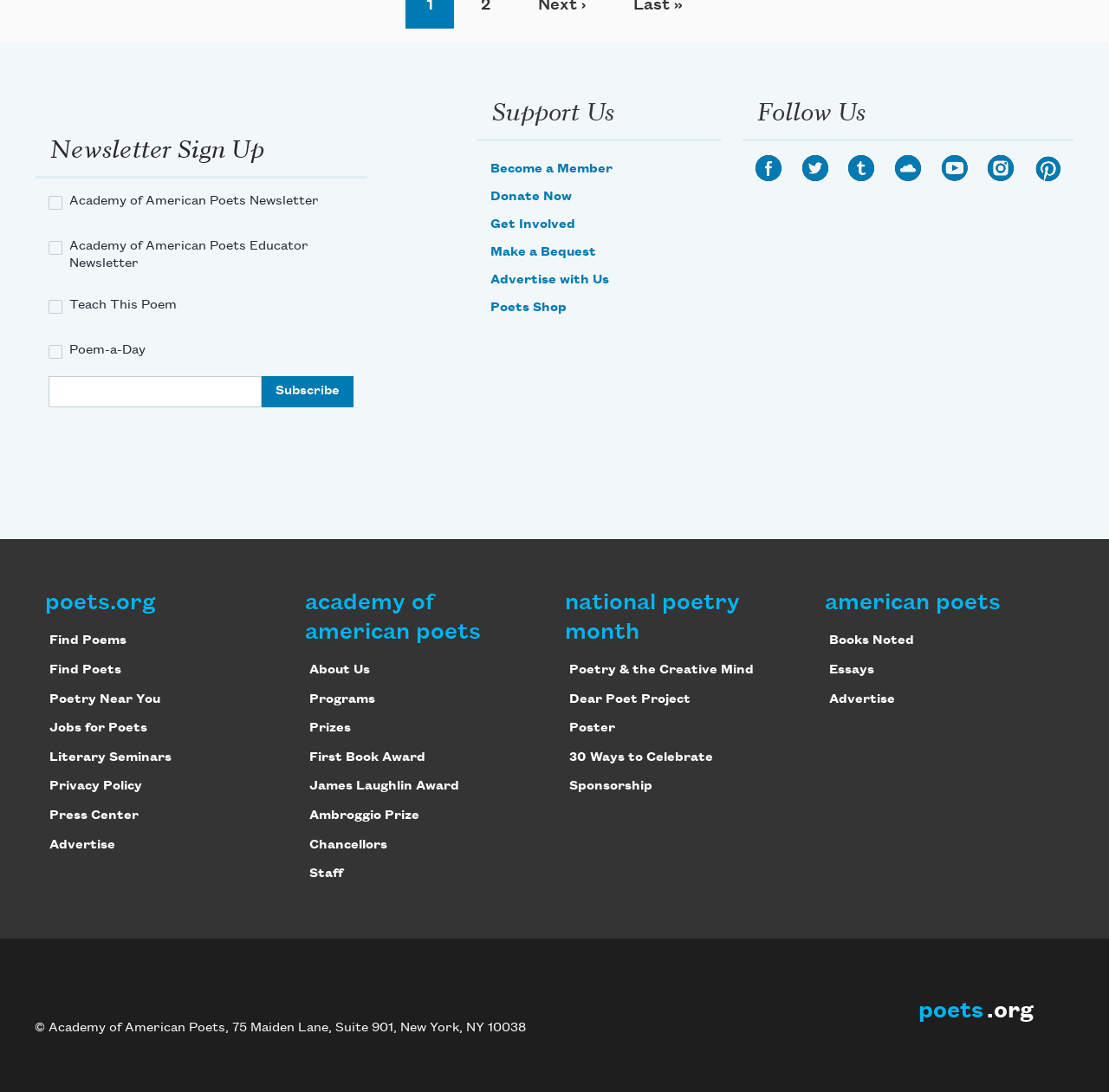Can you provide the bounding box coordinates for the element that should be clicked to implement the instruction: "Write us via our contact form"?

None